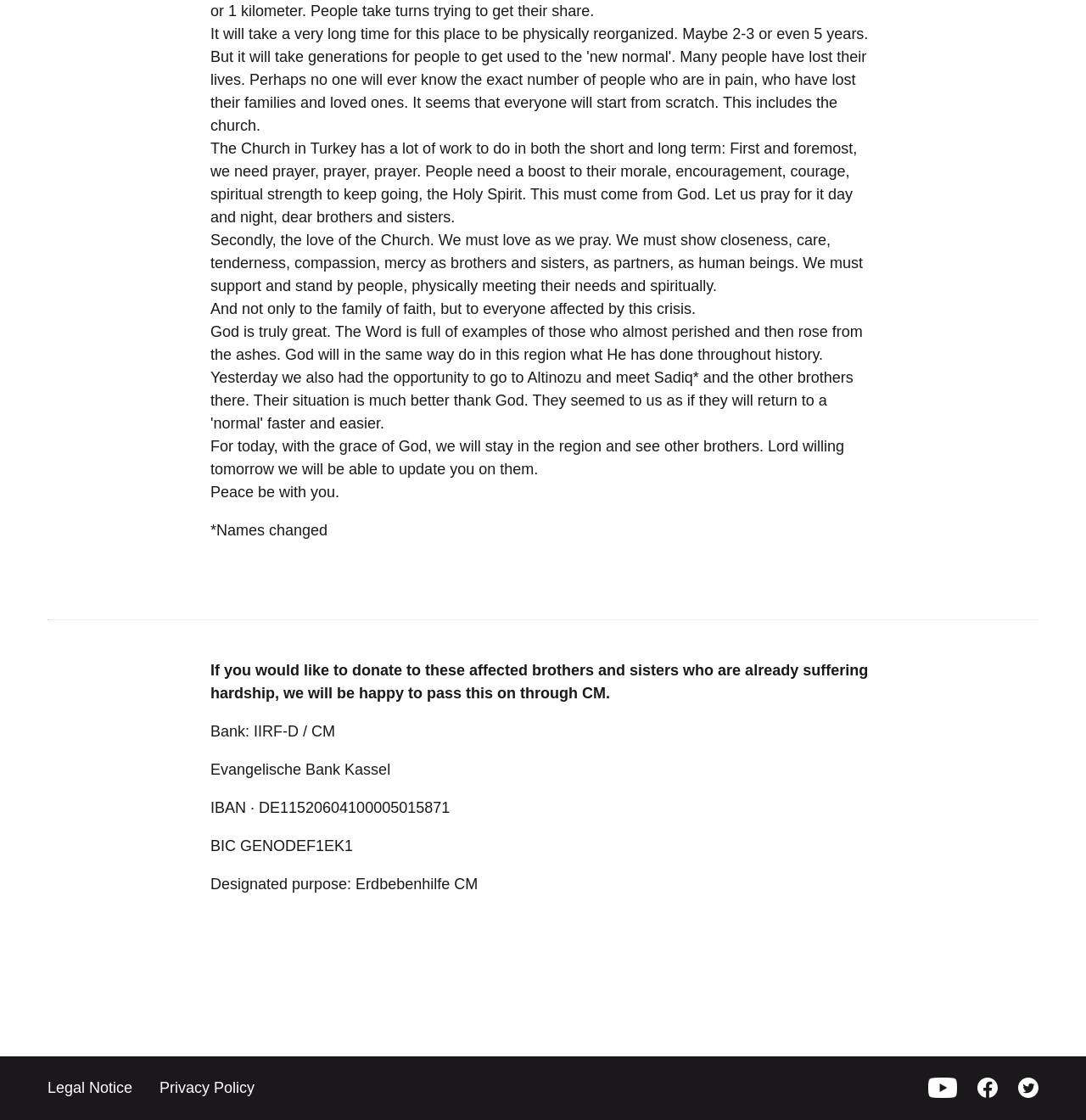What is the main theme of the text?
Can you offer a detailed and complete answer to this question?

The main theme of the text is about the Church in Turkey, which is evident from the first sentence 'The Church in Turkey has a lot of work to do in both the short and long term...' and the subsequent paragraphs discussing the role of the Church in Turkey.